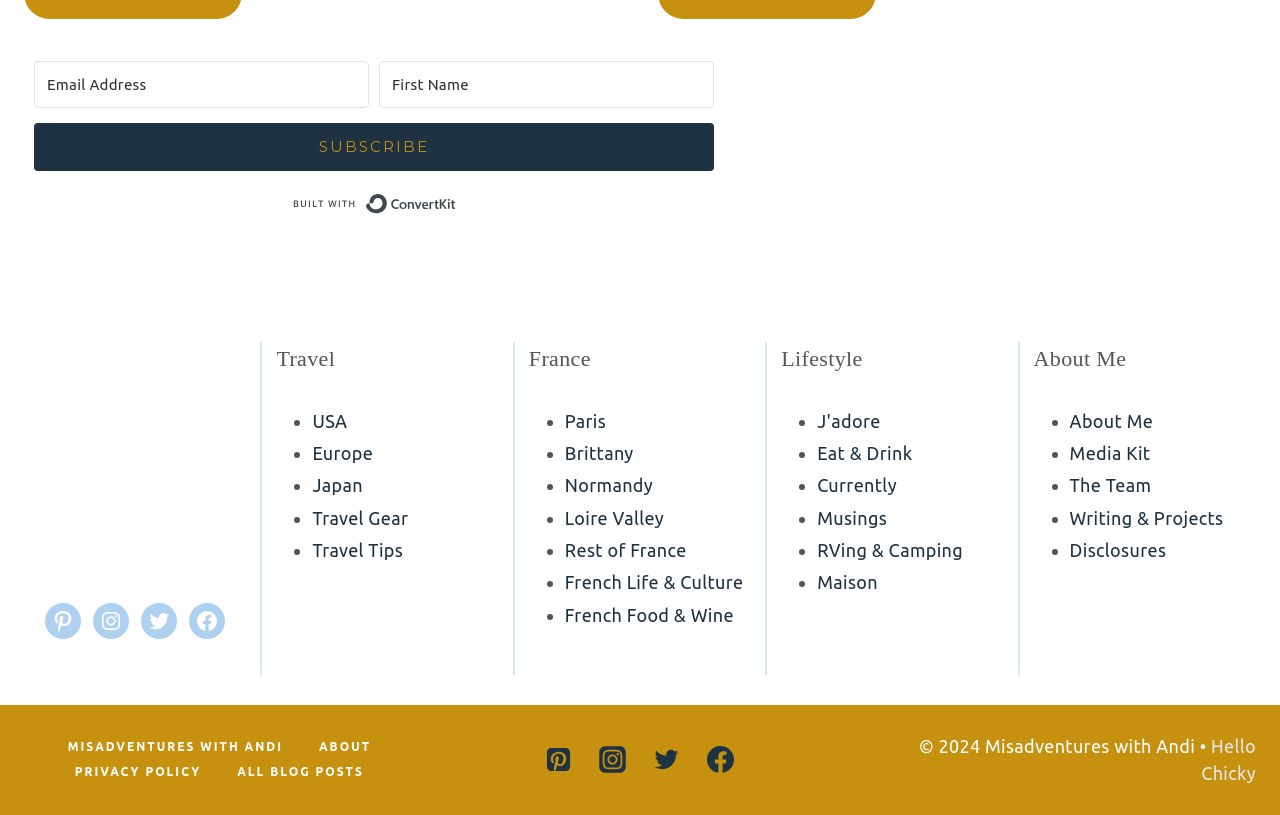Please answer the following question using a single word or phrase: 
What is the main topic of the 'Travel' section?

Travel destinations